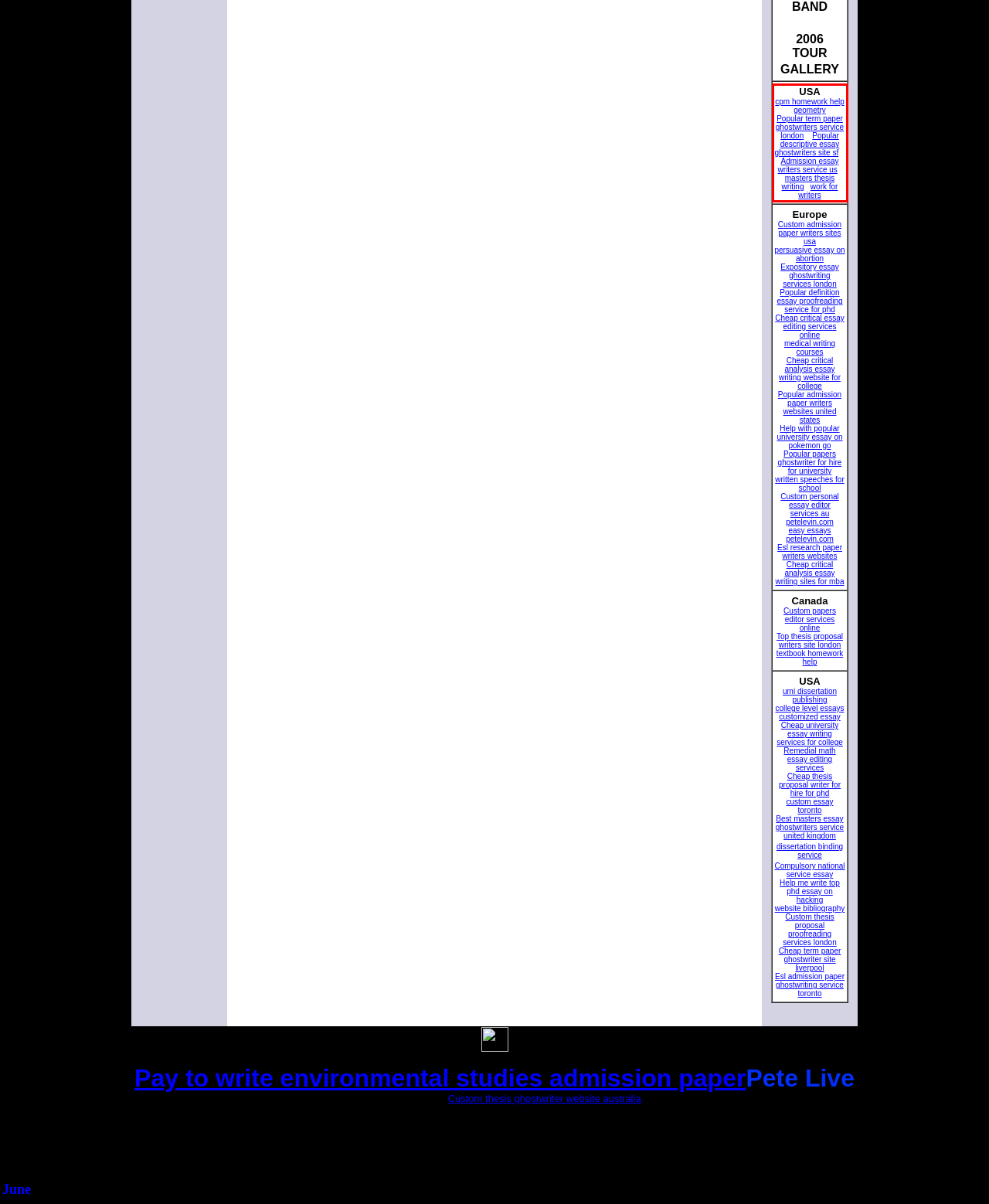You are given a webpage screenshot with a red bounding box around a UI element. Extract and generate the text inside this red bounding box.

USA cpm homework help geometry Popular term paper ghostwriters service london Popular descriptive essay ghostwriters site sf Admission essay writers service us masters thesis writing work for writers